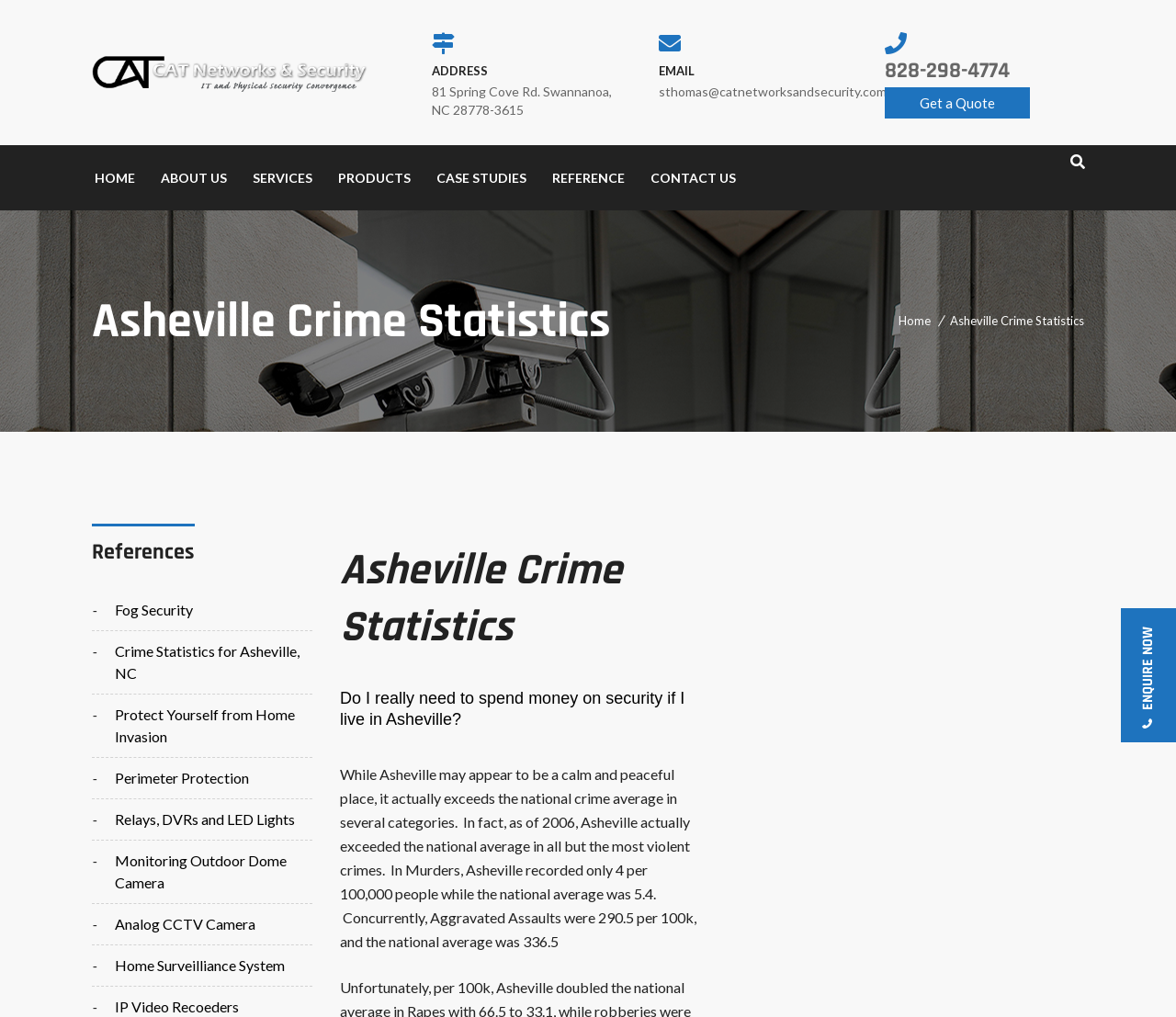Please determine the bounding box coordinates, formatted as (top-left x, top-left y, bottom-right x, bottom-right y), with all values as floating point numbers between 0 and 1. Identify the bounding box of the region described as: Relays, DVRs and LED Lights

[0.078, 0.786, 0.266, 0.826]